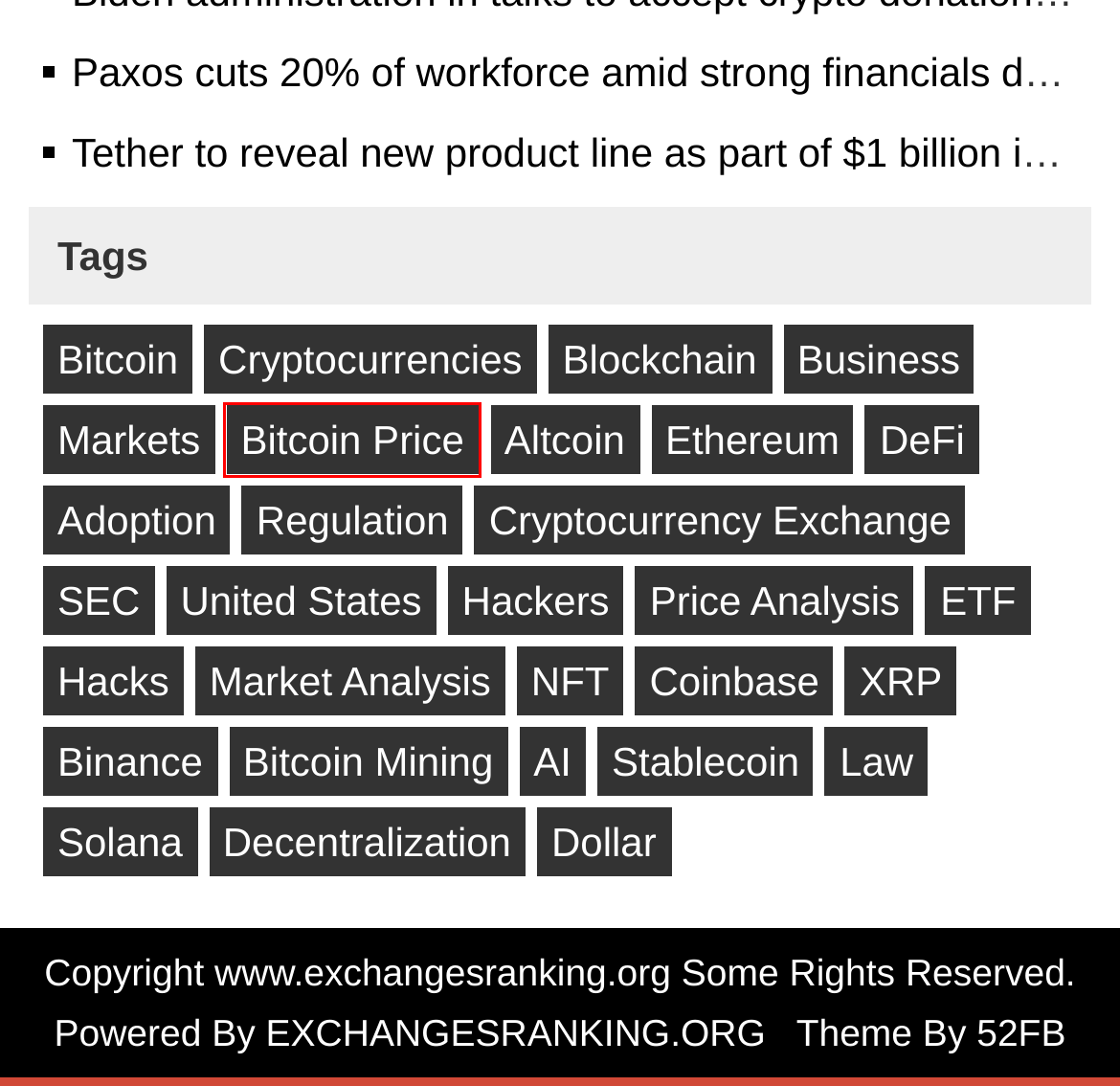Consider the screenshot of a webpage with a red bounding box and select the webpage description that best describes the new page that appears after clicking the element inside the red box. Here are the candidates:
A. Top Cryptocurrency Exchanges Ranked By Volume | ExchangesRanking-Bitcoin Price
B. Top Cryptocurrency Exchanges Ranked By Volume | ExchangesRanking-SEC
C. Top Cryptocurrency Exchanges Ranked By Volume | ExchangesRanking-Regulation
D. Top Cryptocurrency Exchanges Ranked By Volume | ExchangesRanking-Stablecoin
E. Top Cryptocurrency Exchanges Ranked By Volume | ExchangesRanking-Bitcoin Mining
F. Top Cryptocurrency Exchanges Ranked By Volume | ExchangesRanking-Hackers
G. Top Cryptocurrency Exchanges Ranked By Volume | ExchangesRanking-Markets
H. Top Cryptocurrency Exchanges Ranked By Volume | ExchangesRanking-Bitcoin

A